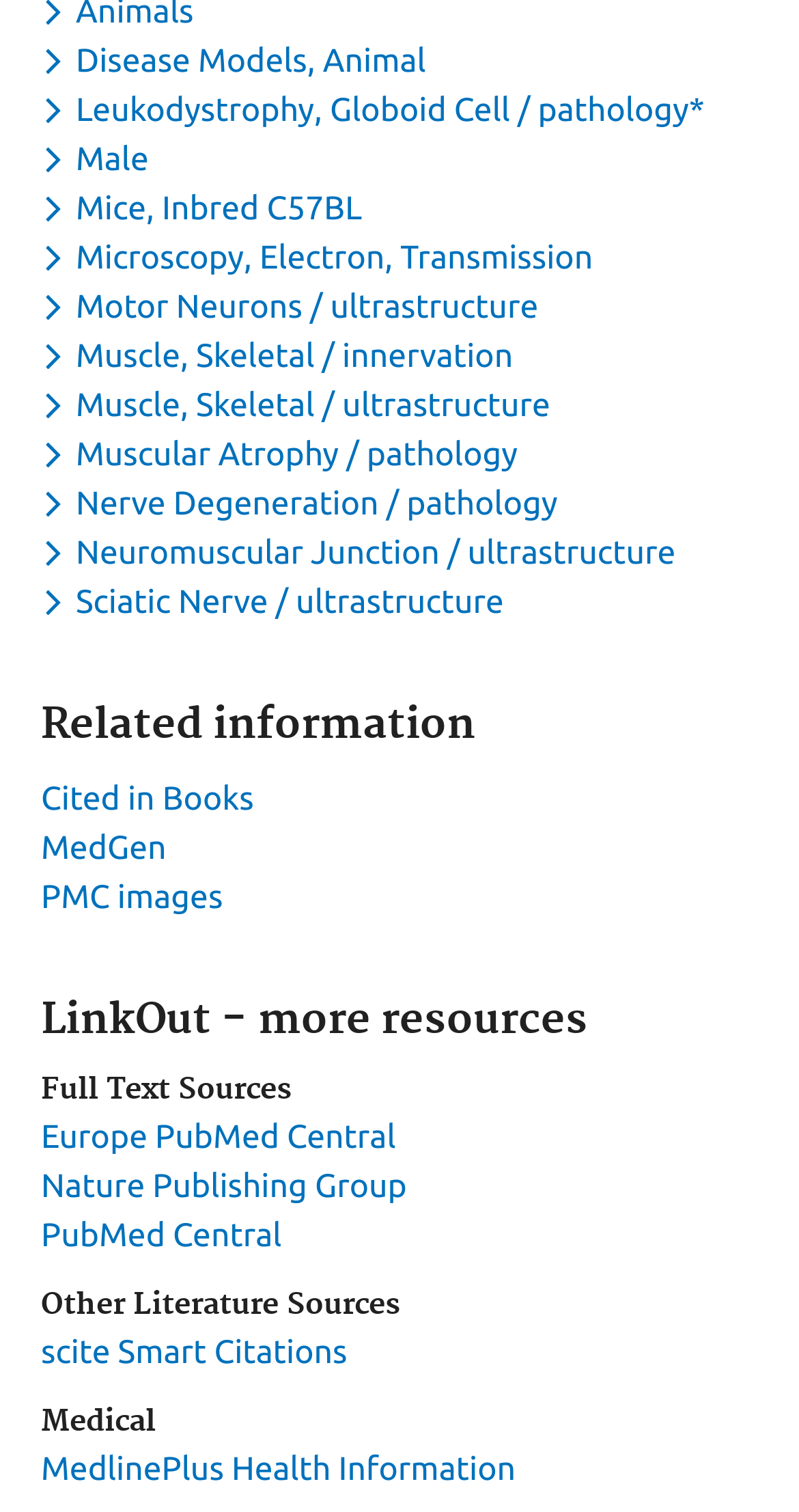Kindly determine the bounding box coordinates for the clickable area to achieve the given instruction: "Visit MedlinePlus Health Information".

[0.051, 0.959, 0.645, 0.984]